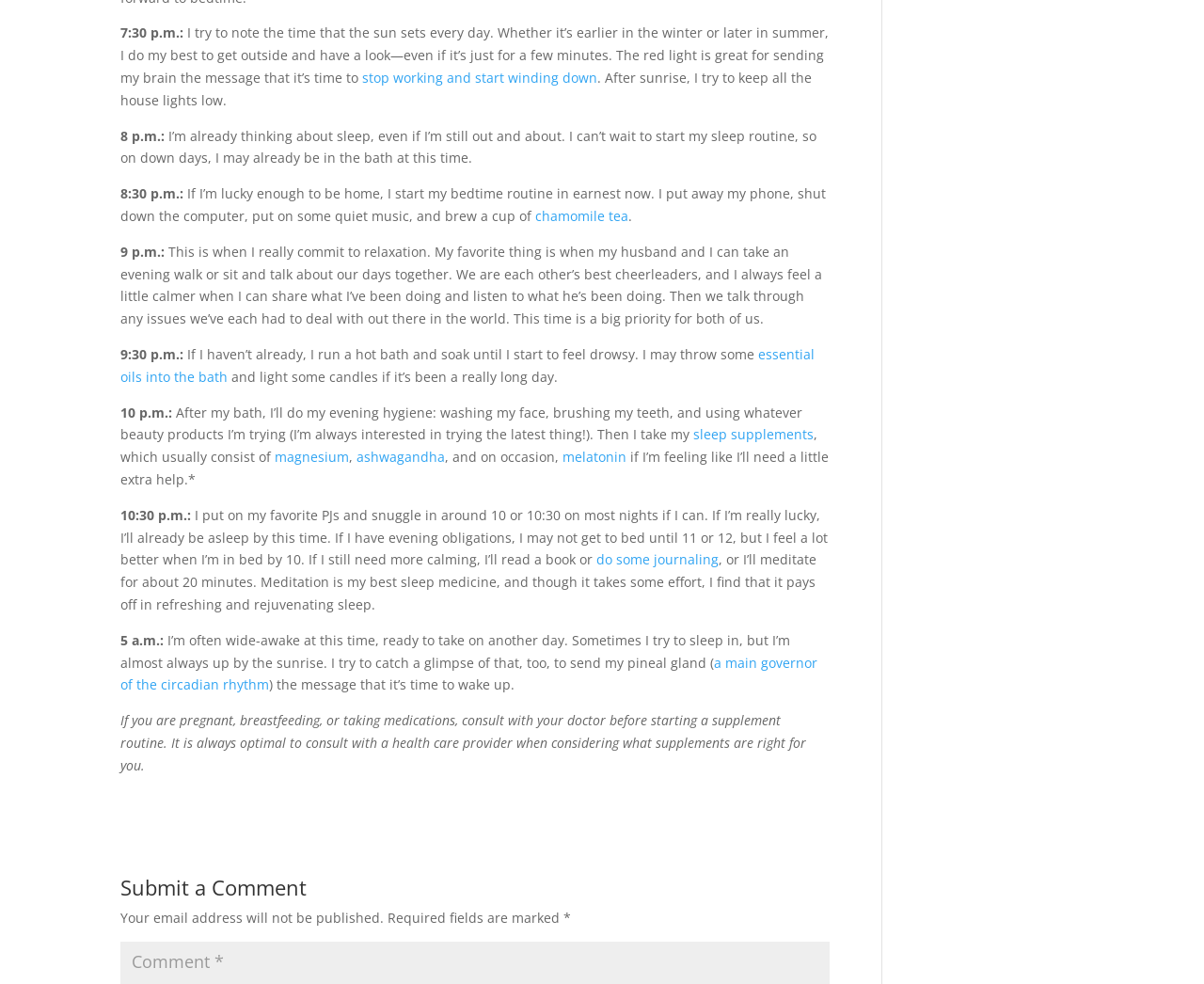Identify the bounding box for the element characterized by the following description: "June 12, 2024".

None